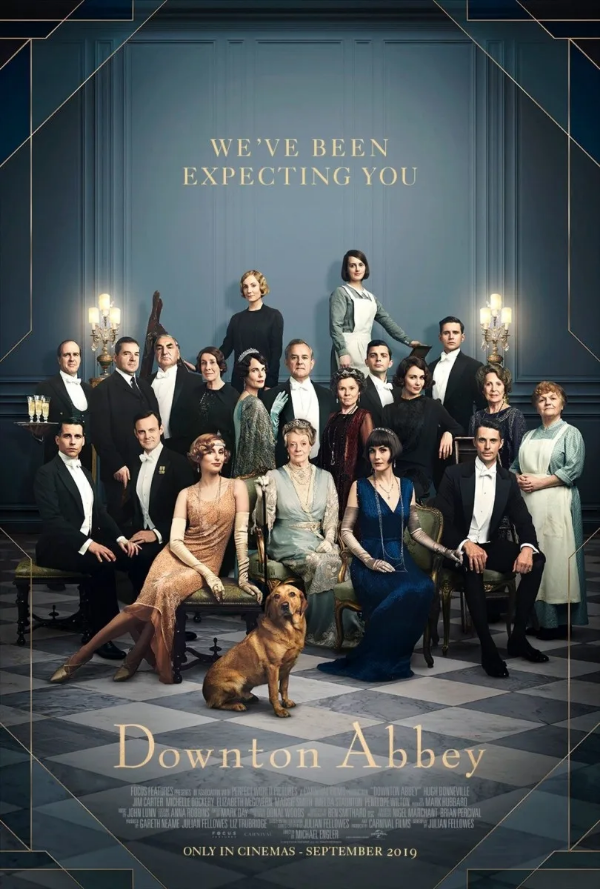Describe all the visual components present in the image.

The image features the ensemble cast of the film "Downton Abbey," set against an elegant backdrop that reflects the grandeur of the early 20th-century English aristocracy. Positioned in the center are key characters, dressed in exquisite period attire, showcasing a mix of formal and casual styles that highlight their social standings. A golden text above them reads, "WE'VE BEEN EXPECTING YOU," adding a touch of intrigue to the scene. At their feet, a friendly dog sits, symbolizing companionship amidst the formality. The overall composition captures the essence of the series, which revolves around the lives of the Crawley family and their servants within a significant estate. This promotional image invites viewers into the world of "Downton Abbey," emphasizing themes of family, history, and drama as the film prepares to hit the cinemas in September 2019.